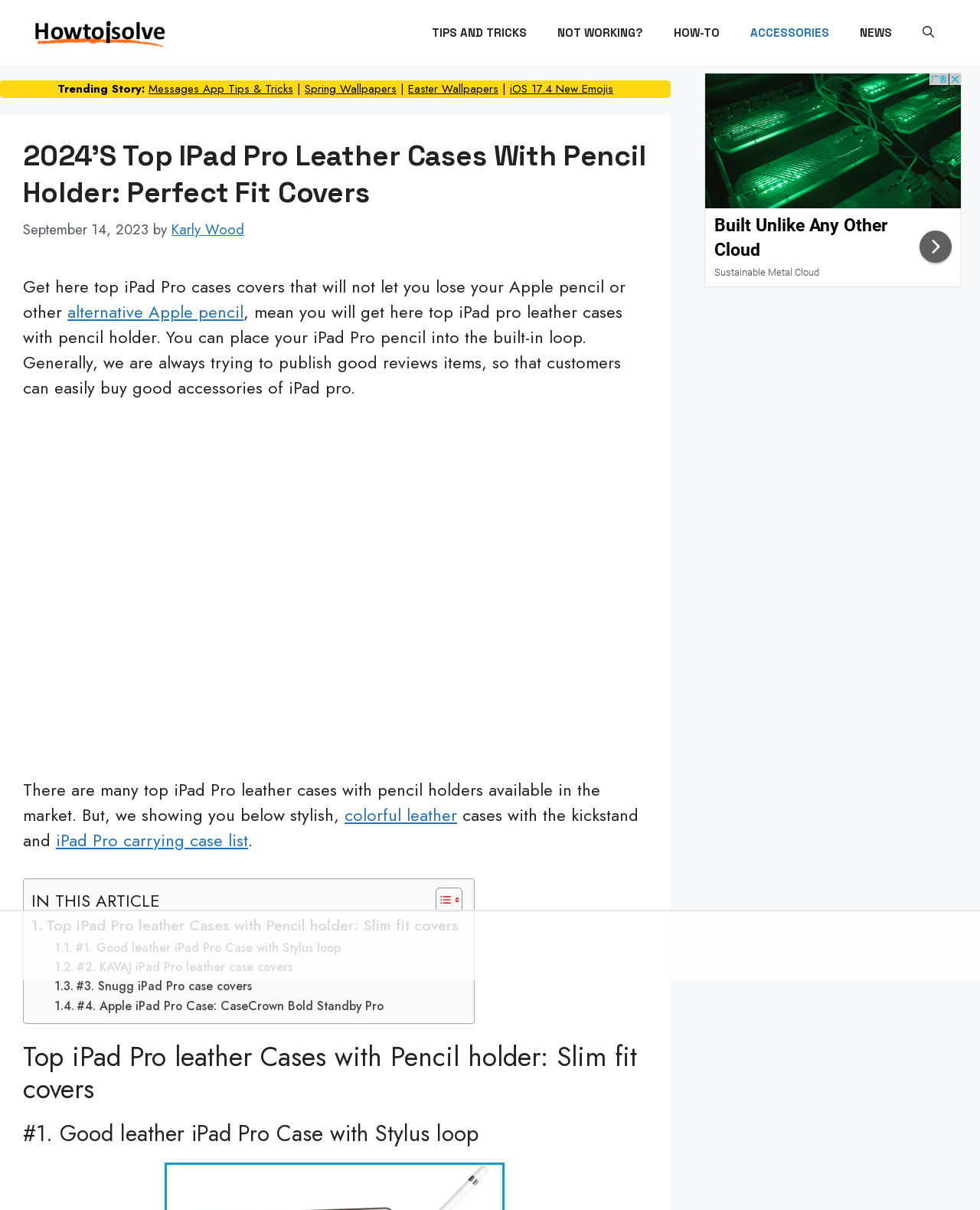Detail the various sections and features of the webpage.

This webpage is about top iPad Pro leather cases with pencil holders. At the top, there is a banner with a logo and a navigation menu with links to different sections of the website, including "TIPS AND TRICKS", "NOT WORKING?", "HOW-TO", "ACCESSORIES", and "NEWS". Below the navigation menu, there is a trending story section with links to various articles, including "Messages App Tips & Tricks", "Spring Wallpapers", and "iOS 17.4 New Emojis".

The main content of the webpage is an article about iPad Pro leather cases with pencil holders. The article has a heading "2024'S Top iPad Pro Leather Cases With Pencil Holder: Perfect Fit Covers" and is written by Karly Wood. The article provides an introduction to the topic, explaining that the webpage will feature top iPad Pro cases that can hold an Apple pencil.

Below the introduction, there is a section titled "MY LATEST VIDEOS". The article then lists various iPad Pro leather cases with pencil holders, including colorful leather cases with kickstands and carrying cases. Each case is described in a separate section with a heading, such as "Top iPad Pro leather Cases with Pencil holder: Slim fit covers", "#1. Good leather iPad Pro Case with Stylus loop", and "#2. KAVAJ iPad Pro leather case covers".

Throughout the webpage, there are several advertisements displayed in iframes, located at the top, middle, and bottom of the page.